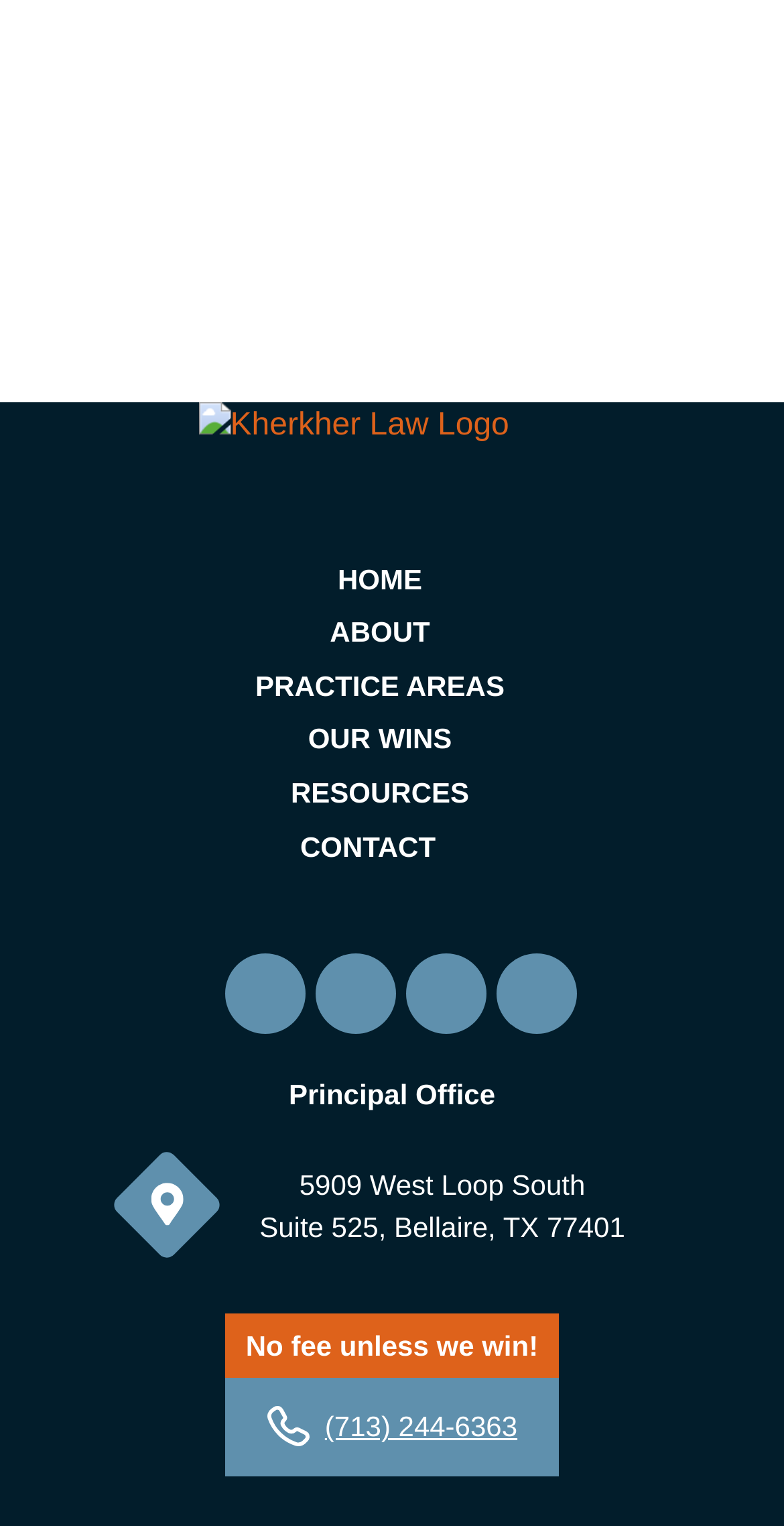Locate the bounding box coordinates of the area that needs to be clicked to fulfill the following instruction: "Click the HOME link". The coordinates should be in the format of four float numbers between 0 and 1, namely [left, top, right, bottom].

[0.431, 0.369, 0.538, 0.39]